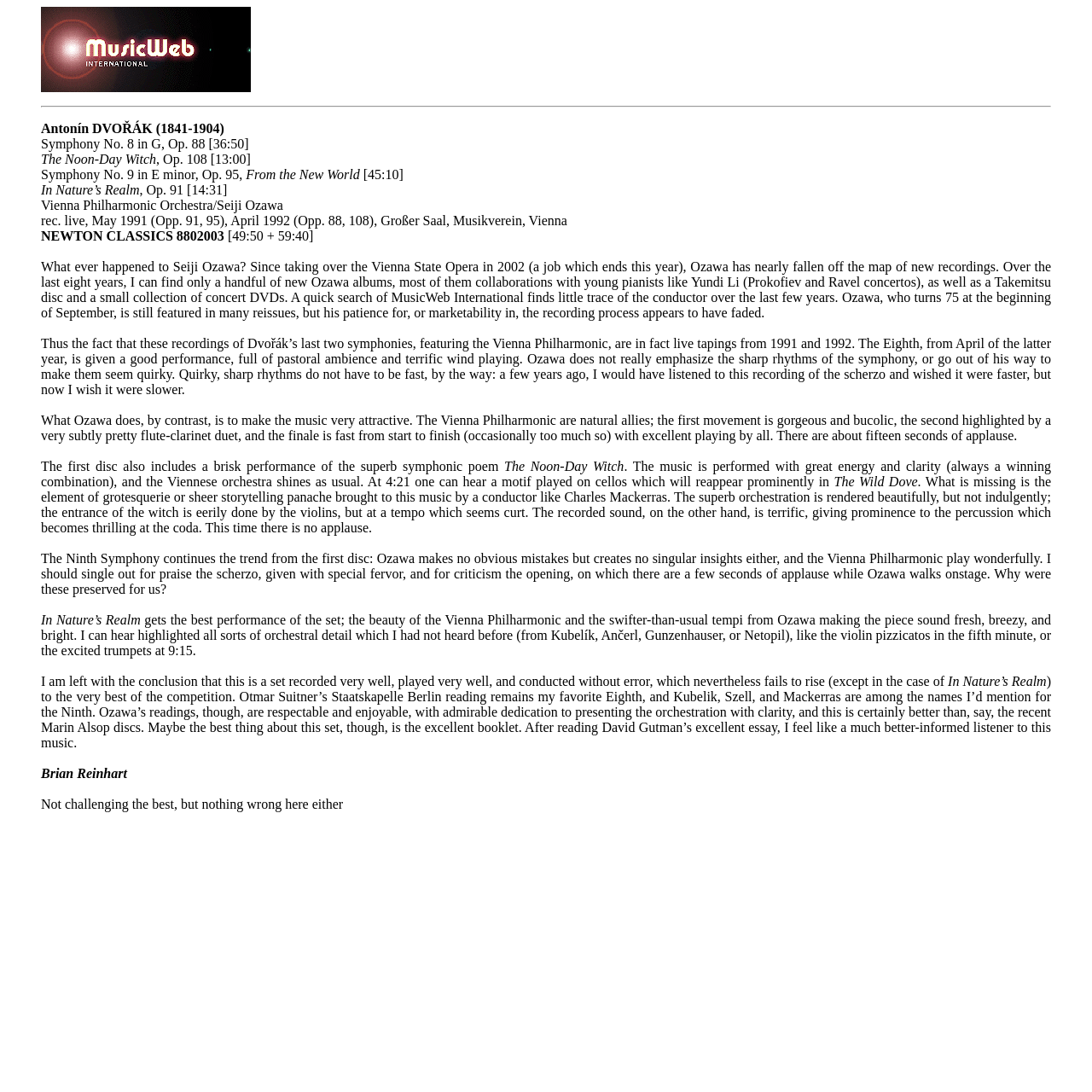What is the title of the symphony?
Use the screenshot to answer the question with a single word or phrase.

Symphony No. 8 in G, Op. 88